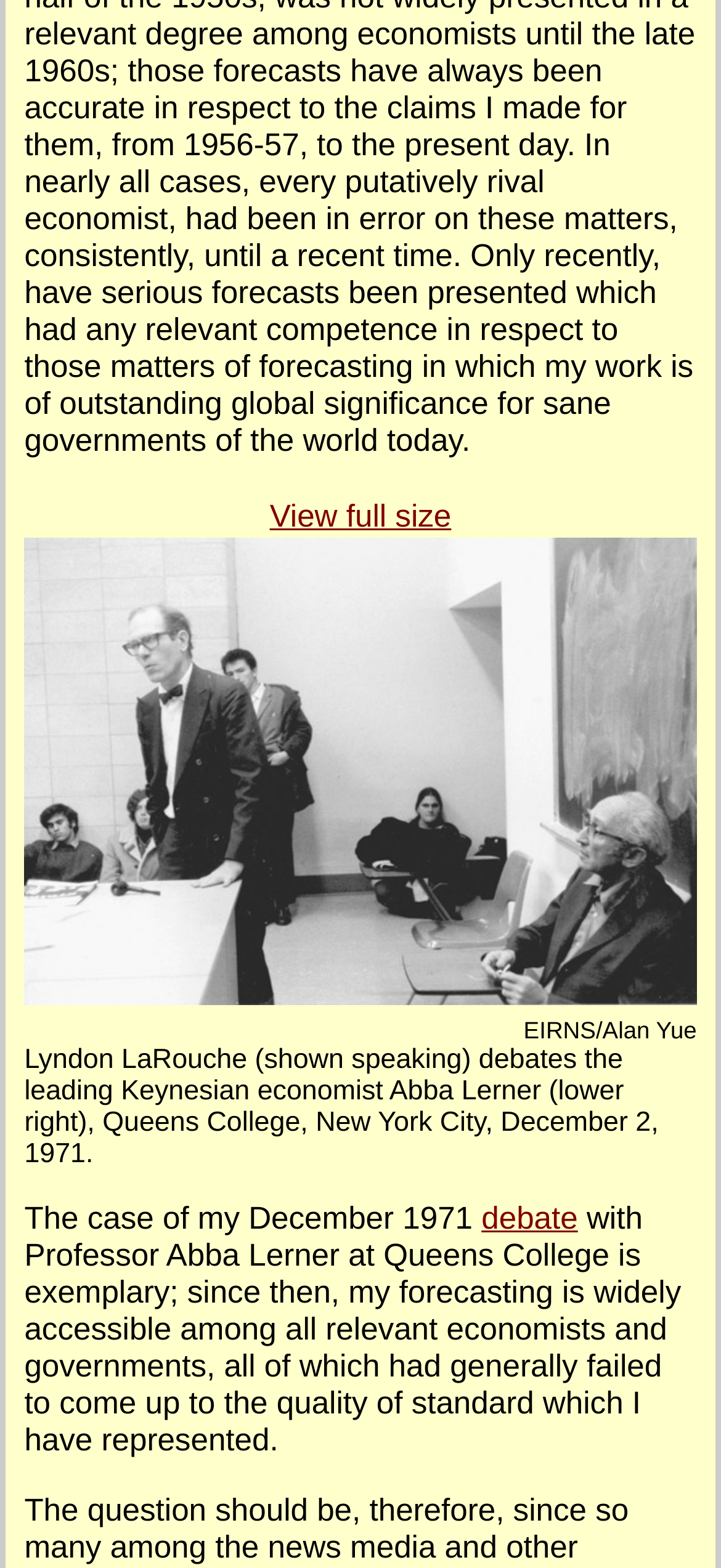Show the bounding box coordinates for the HTML element described as: "debate".

[0.668, 0.766, 0.801, 0.789]